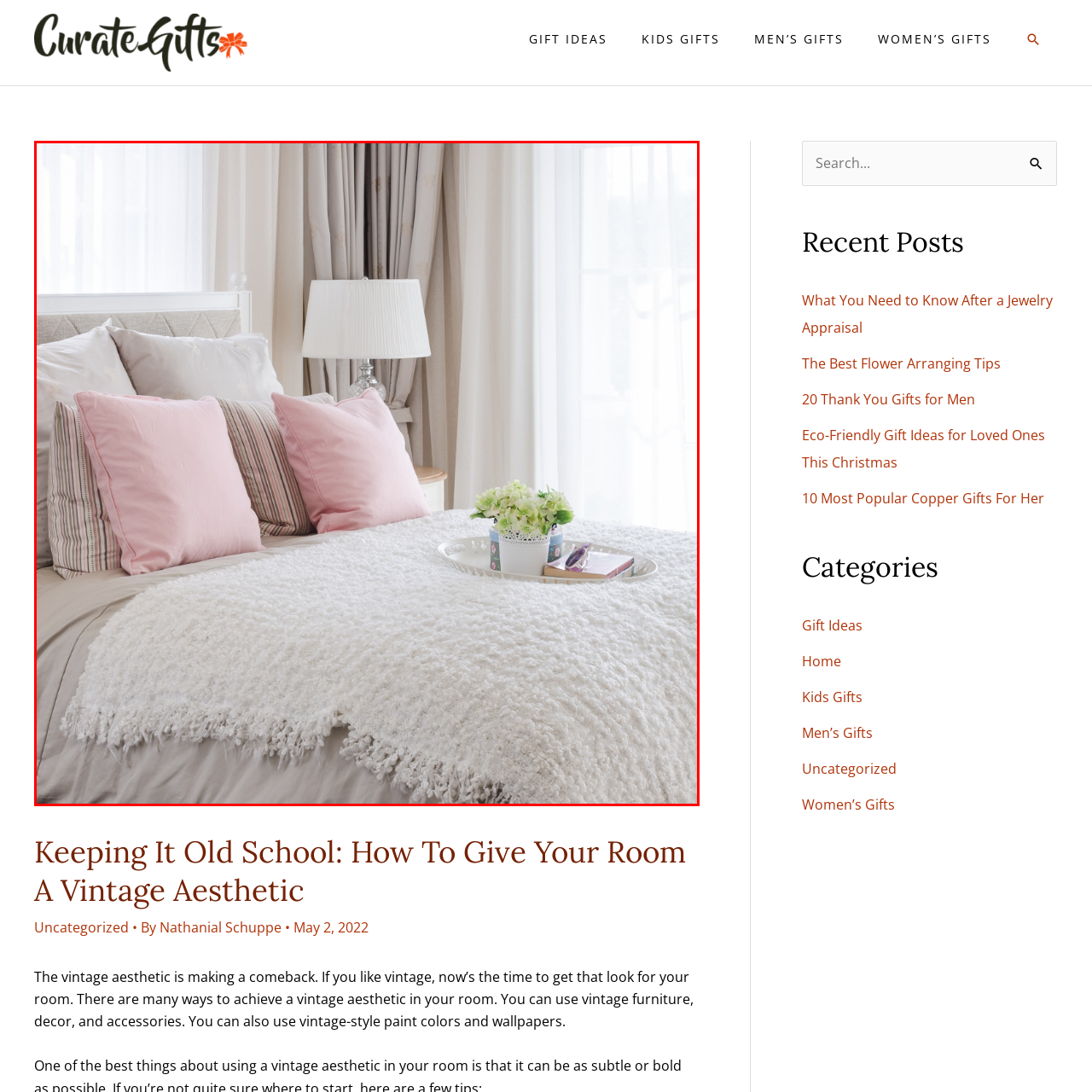Refer to the image enclosed in the red bounding box, then answer the following question in a single word or phrase: What type of light is emitted by the bedside lamp?

Soft glow